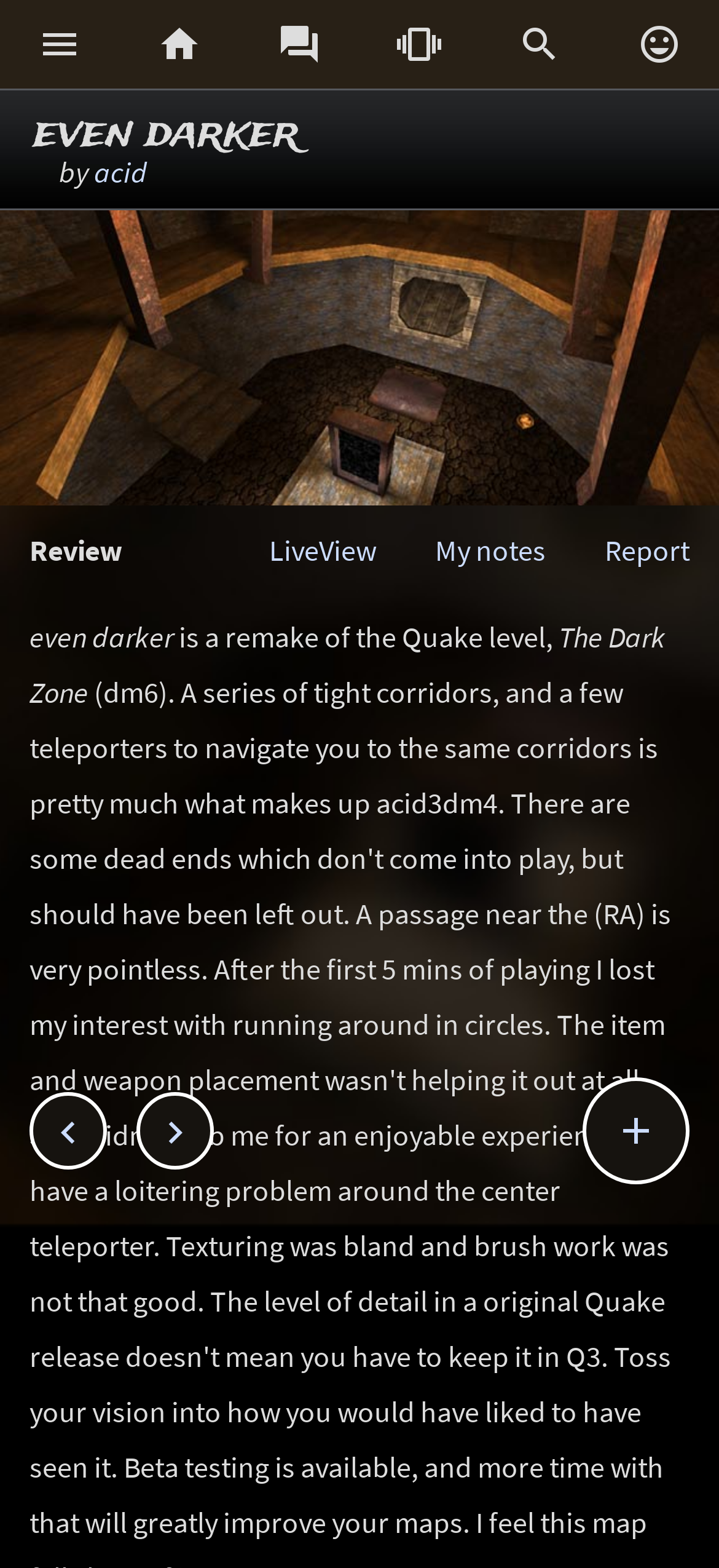Identify the bounding box for the described UI element. Provide the coordinates in (top-left x, top-left y, bottom-right x, bottom-right y) format with values ranging from 0 to 1: My notes

[0.605, 0.339, 0.759, 0.362]